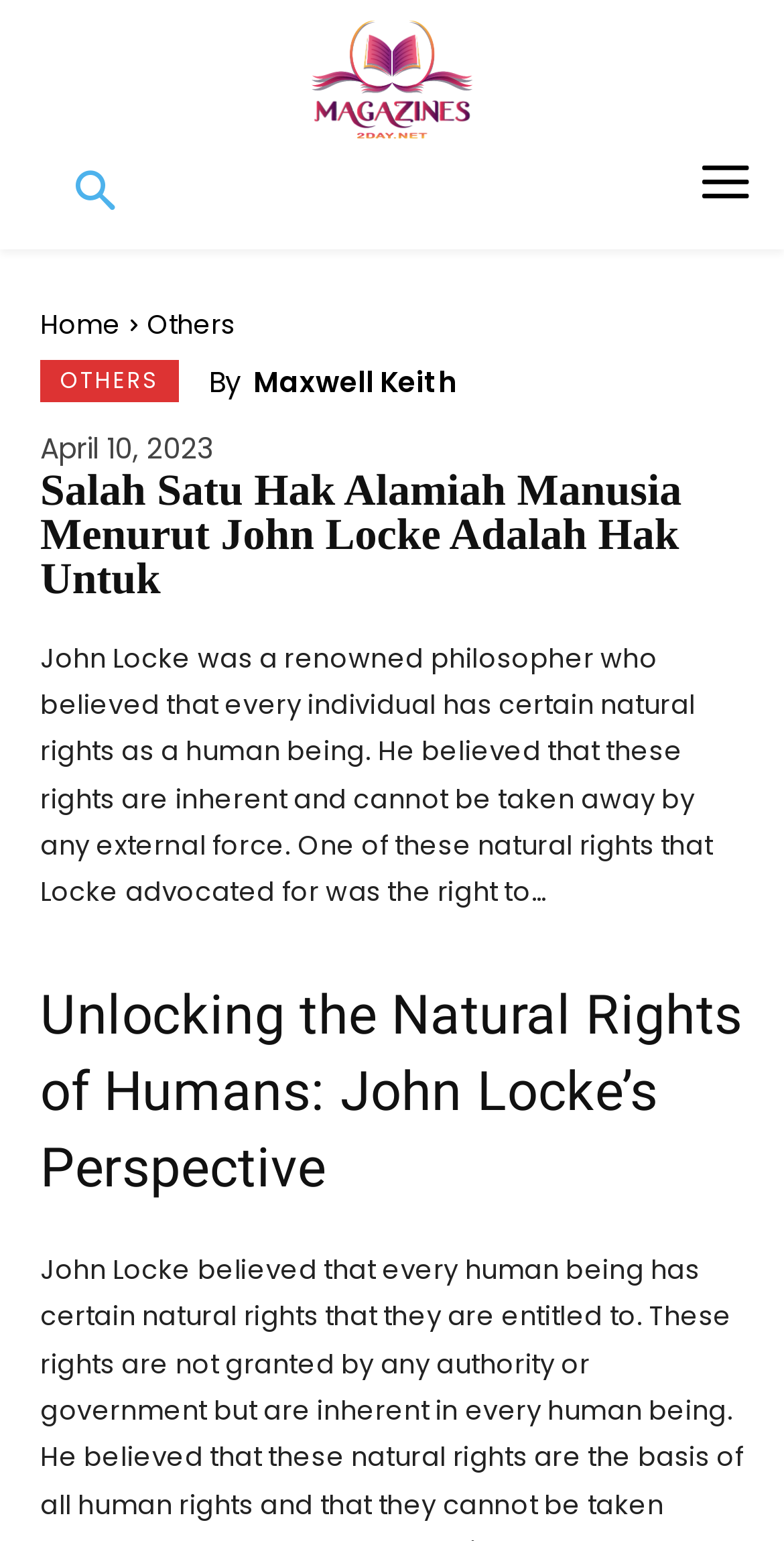Use a single word or phrase to answer the question:
What is the date of the article?

April 10, 2023